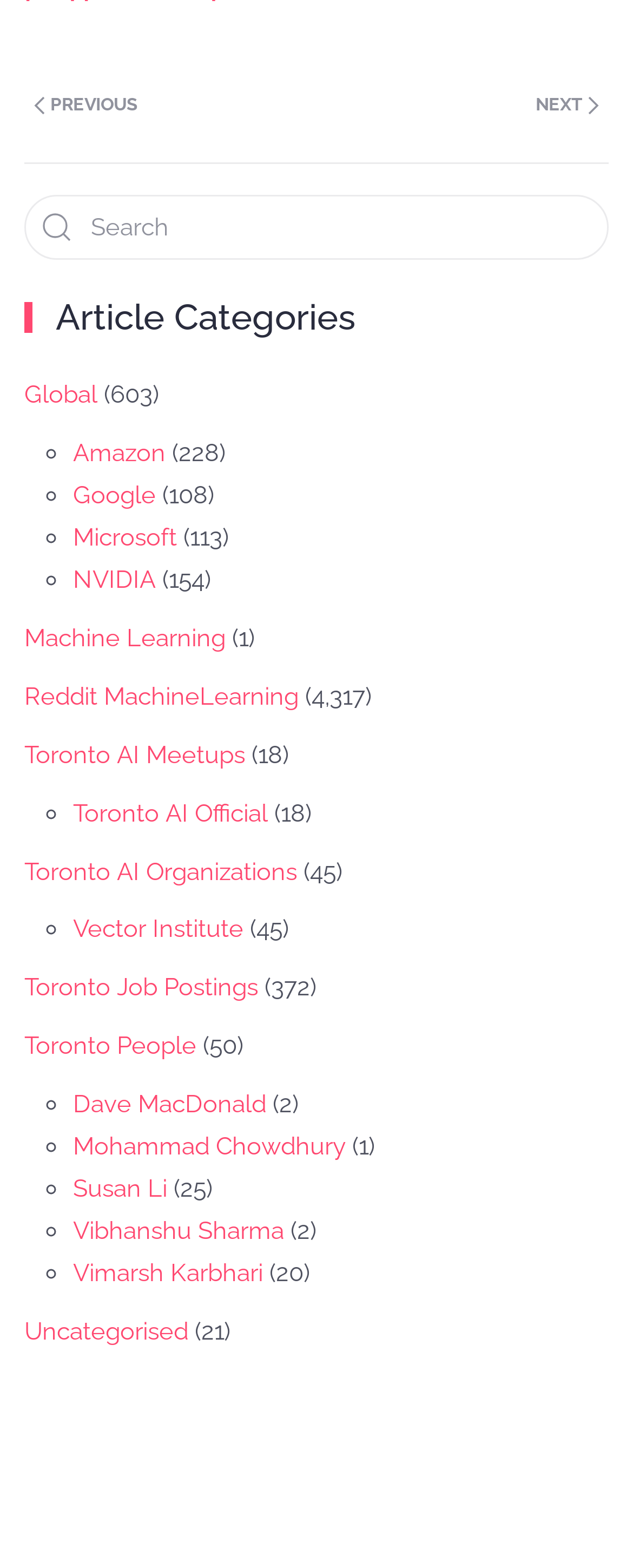Predict the bounding box coordinates of the area that should be clicked to accomplish the following instruction: "Click on the 'Toronto AI Meetups' link". The bounding box coordinates should consist of four float numbers between 0 and 1, i.e., [left, top, right, bottom].

[0.038, 0.472, 0.387, 0.491]